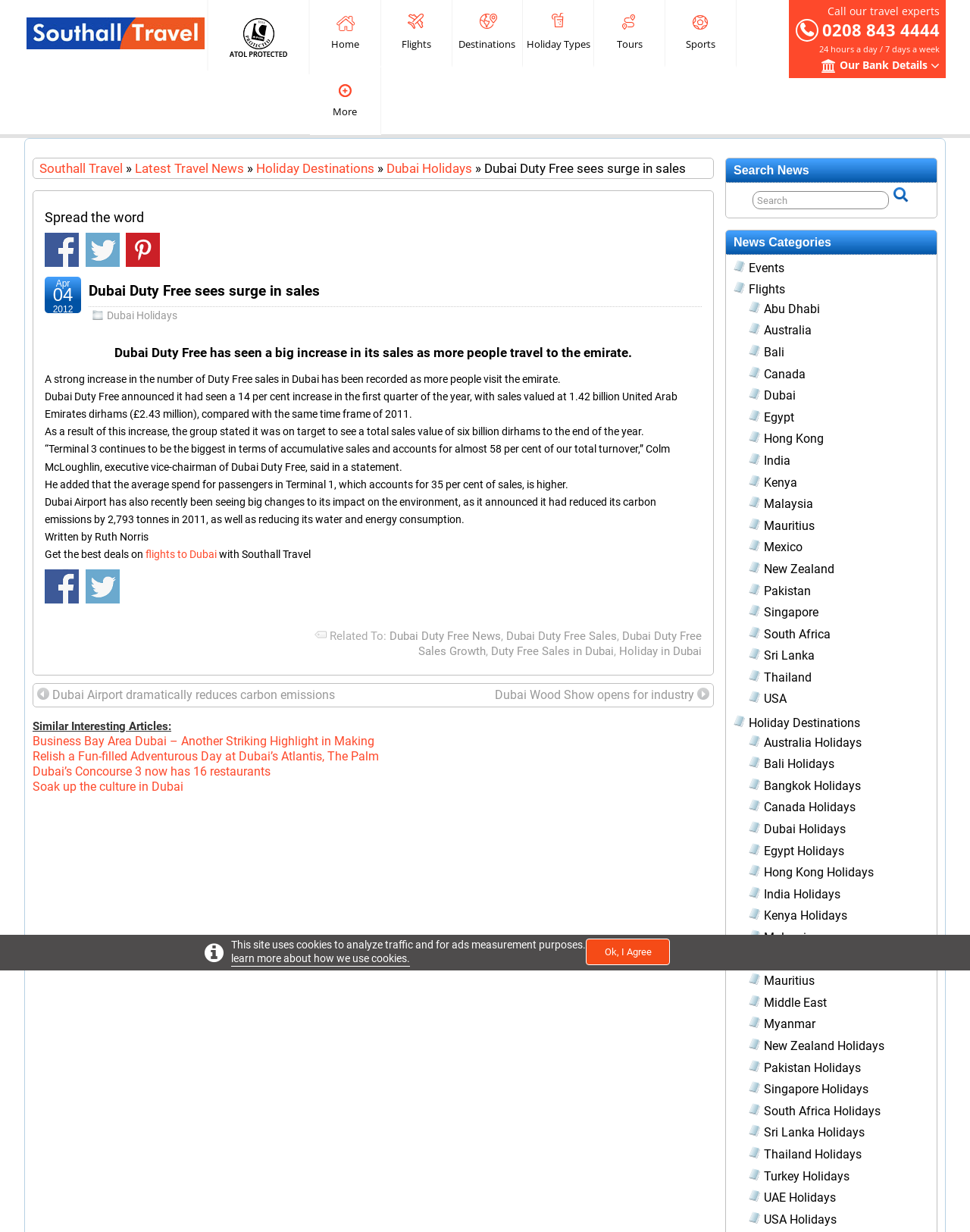Articulate a detailed summary of the webpage's content and design.

The webpage is about Dubai Duty Free seeing a surge in sales, with a strong increase in the number of Duty Free sales in Dubai. At the top of the page, there is a navigation menu with links to "Home", "Flights", "Destinations", "Holiday Types", "Tours", "Sports", and "More". Below the navigation menu, there is a section with a phone number and a link to "Our Bank Details". 

On the left side of the page, there is a section with links to "Southall Travel", "Latest Travel News", "Holiday Destinations", and "Dubai Holidays". The main article is located in the center of the page, with a heading "Dubai Duty Free sees surge in sales" and several paragraphs of text describing the increase in sales. The article also includes quotes from Colm McLoughlin, executive vice-chairman of Dubai Duty Free.

Below the main article, there are links to related news articles, including "Dubai Duty Free News", "Dubai Duty Free Sales", and "Holiday in Dubai". There is also a section with similar interesting articles, including "Business Bay Area Dubai – Another Striking Highlight in Making" and "Relish a Fun-filled Adventurous Day at Dubai’s Atlantis, The Palm".

On the right side of the page, there is a search box with a heading "Search News" and a list of news categories, including "Events", "Flights", and "Abu Dhabi". There are also several links to other news articles, including "Dubai Airport dramatically reduces carbon emissions" and "Dubai Wood Show opens for industry".